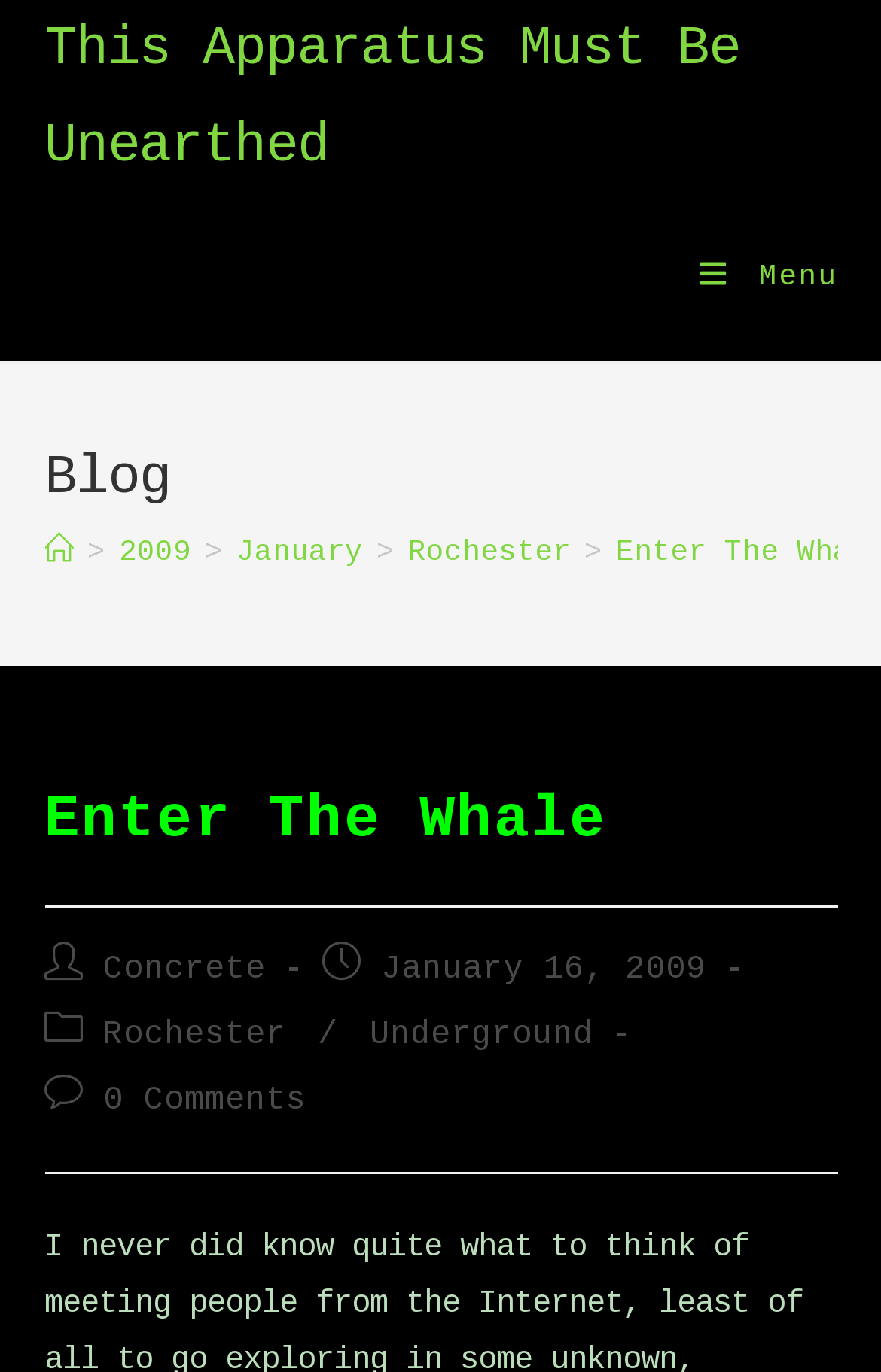Identify the bounding box coordinates for the UI element that matches this description: "Rochester".

[0.117, 0.741, 0.324, 0.767]